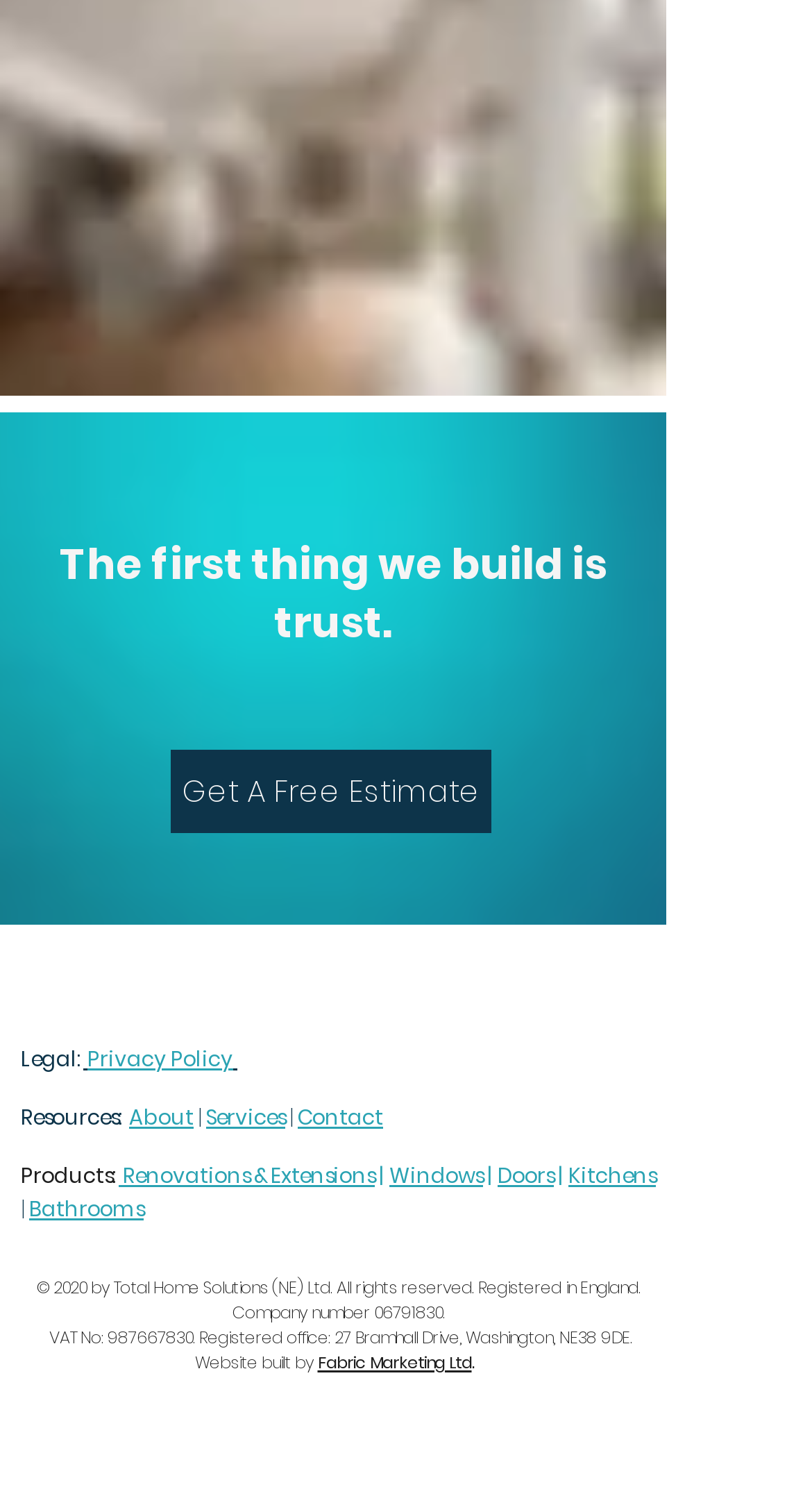Analyze the image and provide a detailed answer to the question: What social media platforms does the company have?

The social bar list on the webpage contains links to the company's Facebook, Instagram, LinkedIn, and Pinterest profiles.